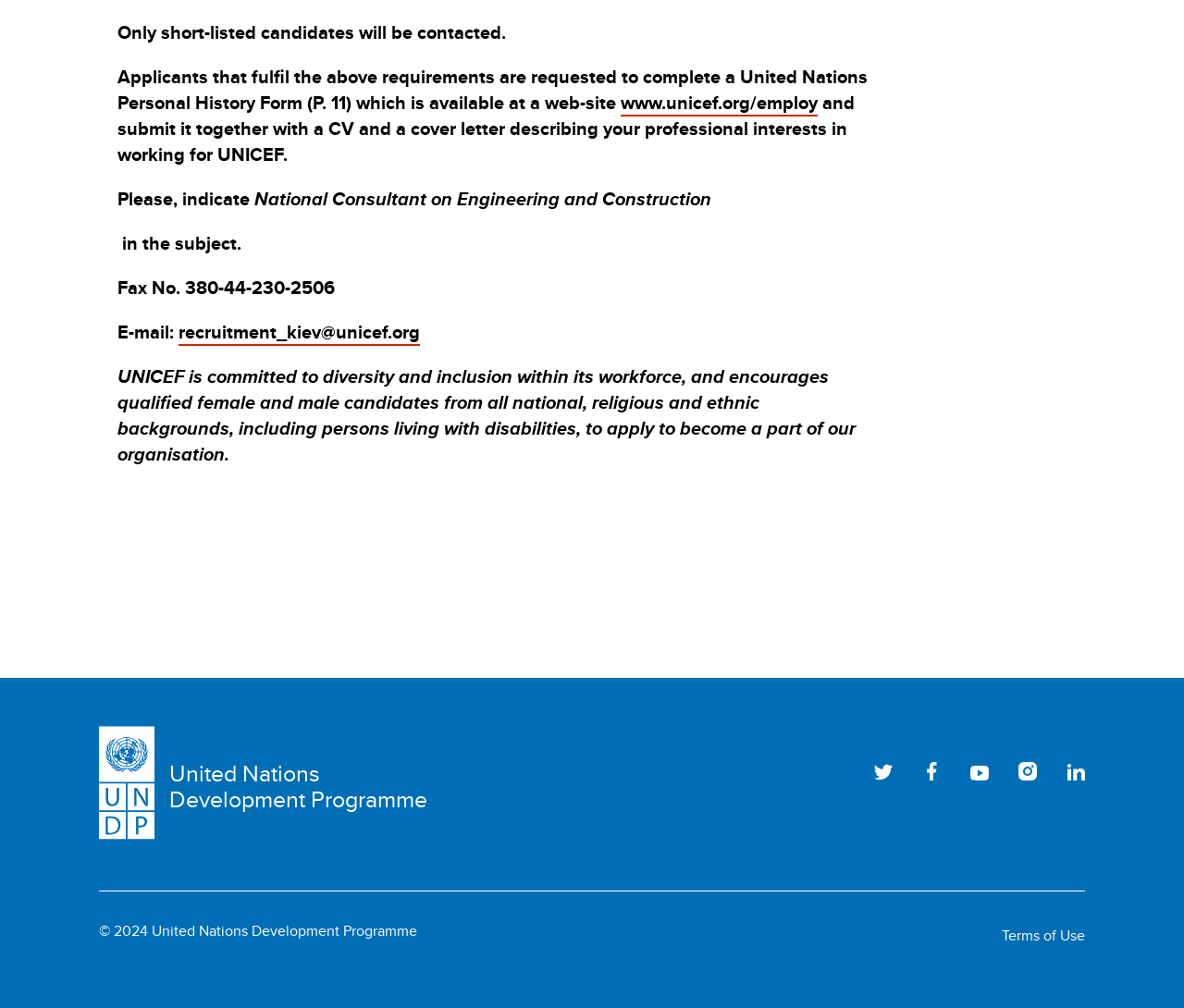Determine the bounding box coordinates of the clickable element to achieve the following action: 'read the Terms of Use'. Provide the coordinates as four float values between 0 and 1, formatted as [left, top, right, bottom].

[0.846, 0.919, 0.917, 0.939]